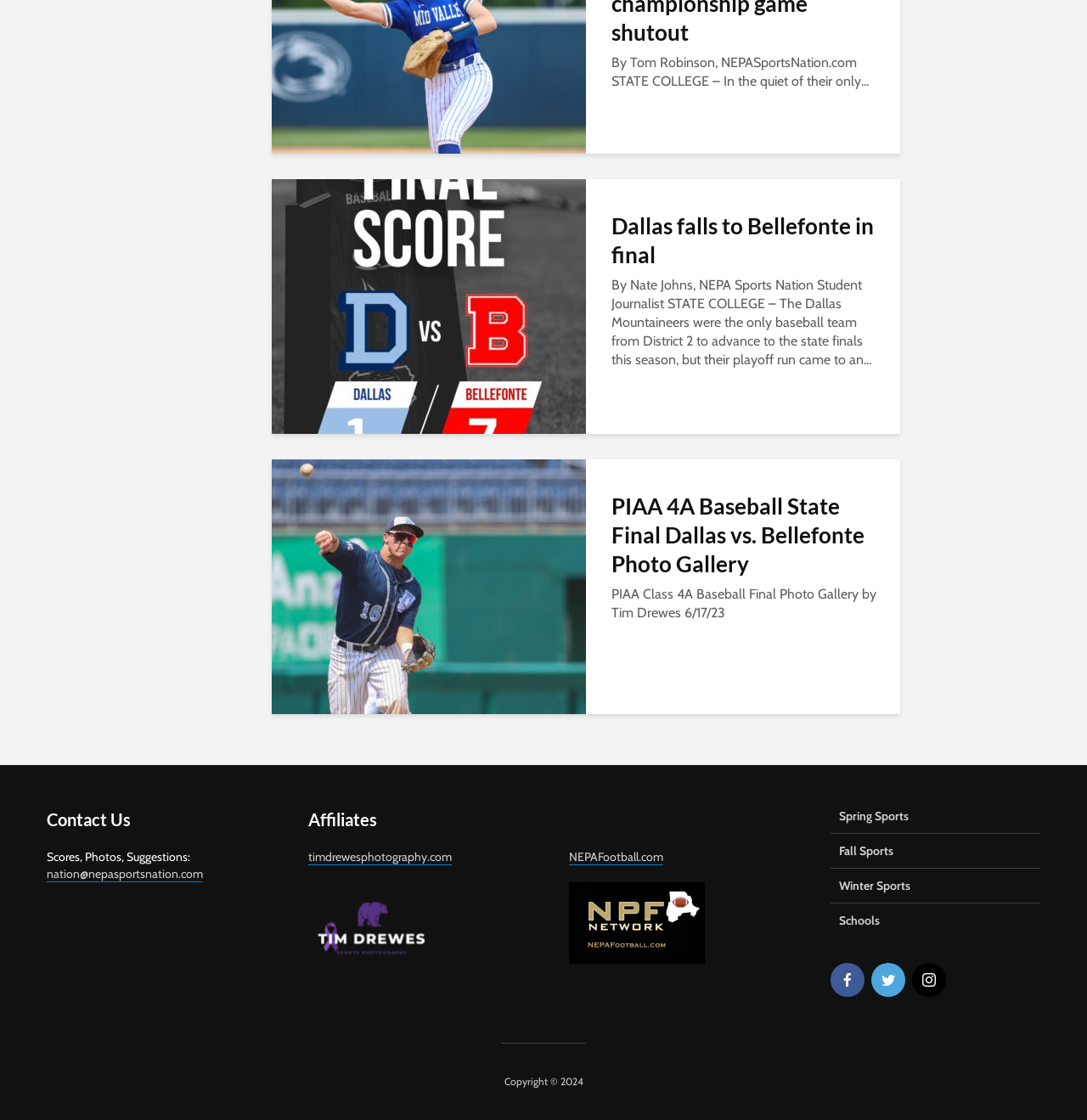Please find the bounding box coordinates of the element that must be clicked to perform the given instruction: "View PIAA 4A Baseball State Final Dallas vs. Bellefonte Photo Gallery". The coordinates should be four float numbers from 0 to 1, i.e., [left, top, right, bottom].

[0.25, 0.515, 0.539, 0.53]